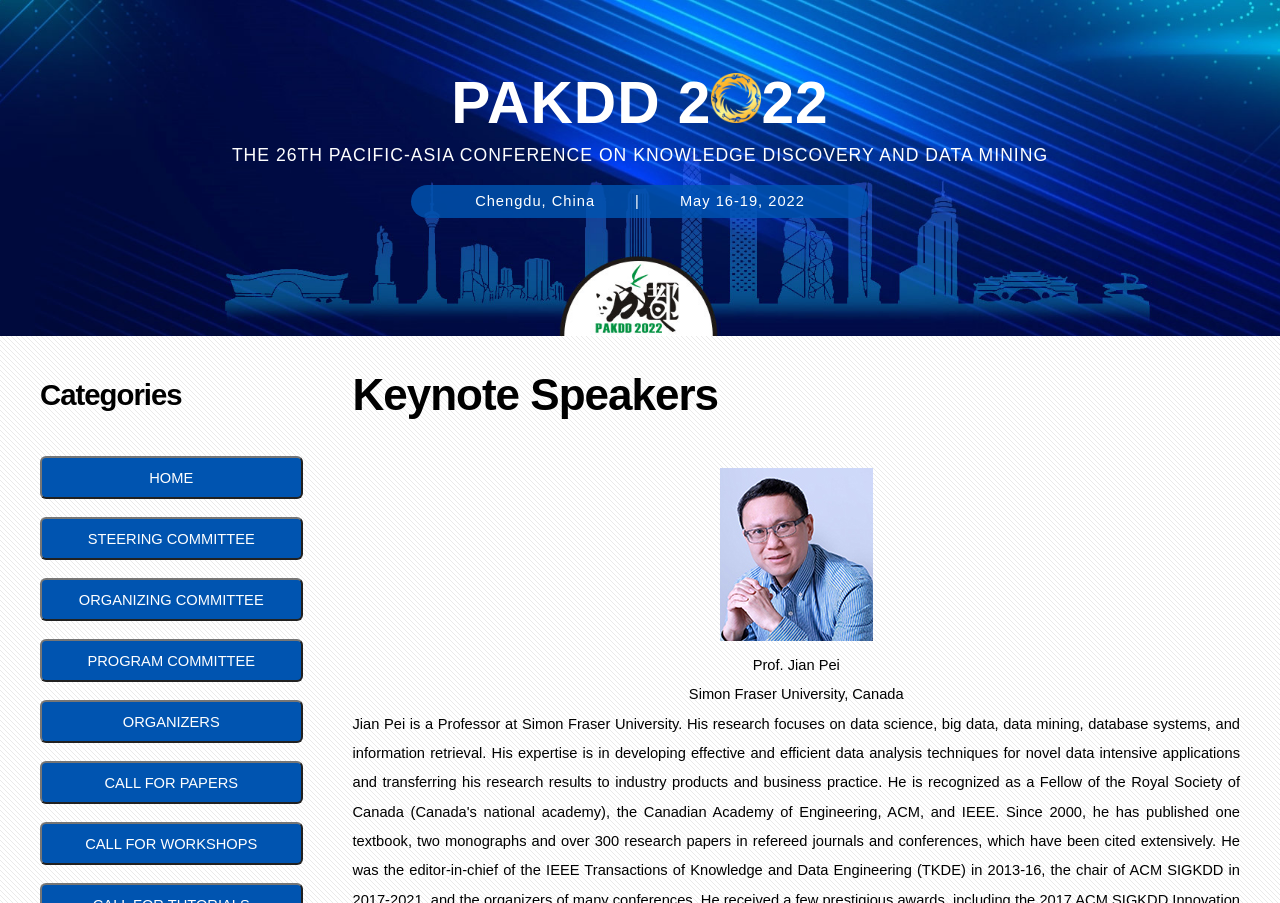What are the categories listed on the webpage?
Kindly answer the question with as much detail as you can.

I found the answer by looking at the links on the webpage, which are categorized into different sections such as 'HOME', 'STEERING COMMITTEE', 'ORGANIZING COMMITTEE', and so on.